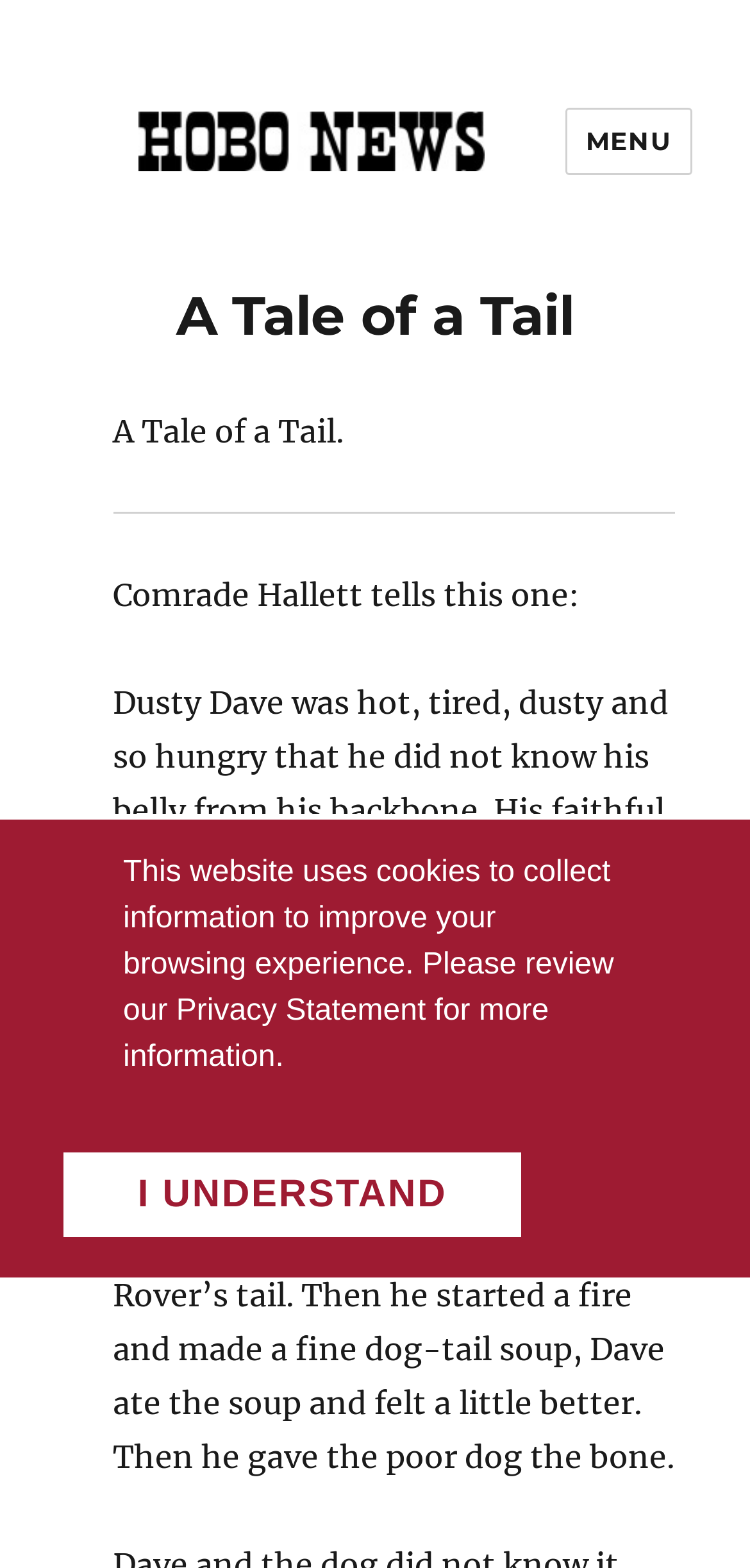Provide a single word or phrase answer to the question: 
What is the condition of Dusty Dave at the beginning of the story?

Hot, tired, dusty, and hungry